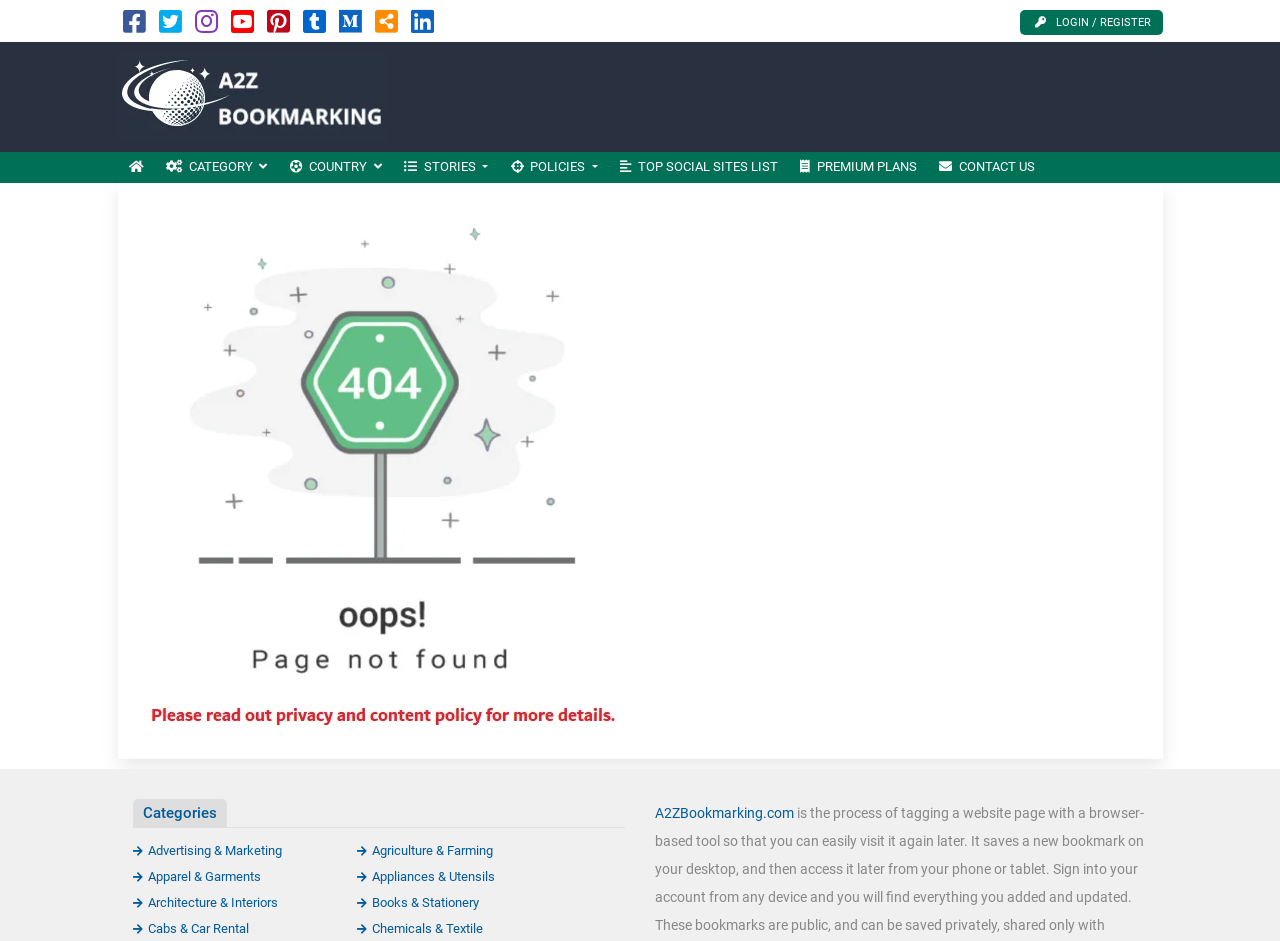Find the bounding box coordinates of the area that needs to be clicked in order to achieve the following instruction: "Go to the HOME page". The coordinates should be specified as four float numbers between 0 and 1, i.e., [left, top, right, bottom].

[0.092, 0.162, 0.121, 0.194]